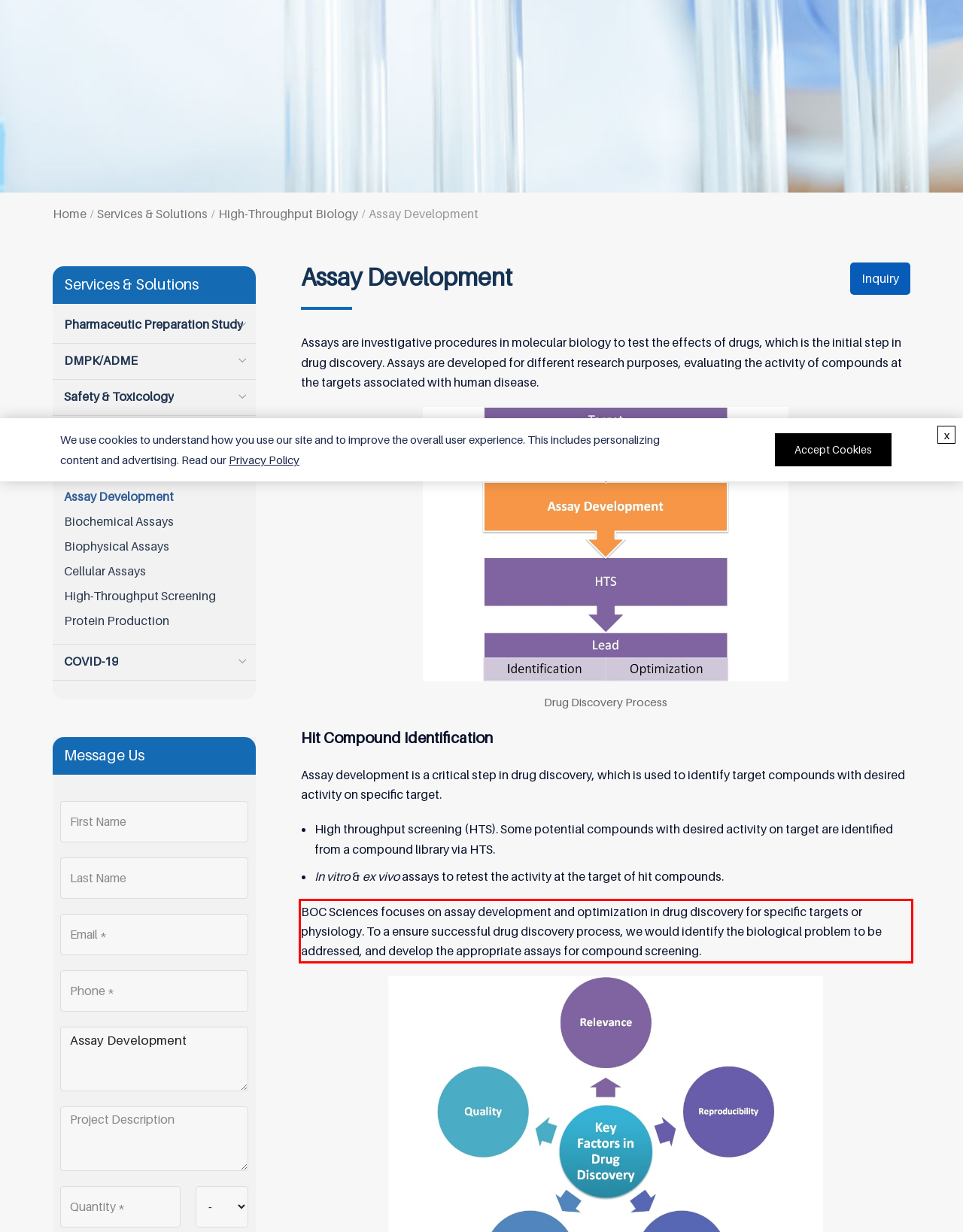Perform OCR on the text inside the red-bordered box in the provided screenshot and output the content.

BOC Sciences focuses on assay development and optimization in drug discovery for specific targets or physiology. To a ensure successful drug discovery process, we would identify the biological problem to be addressed, and develop the appropriate assays for compound screening.